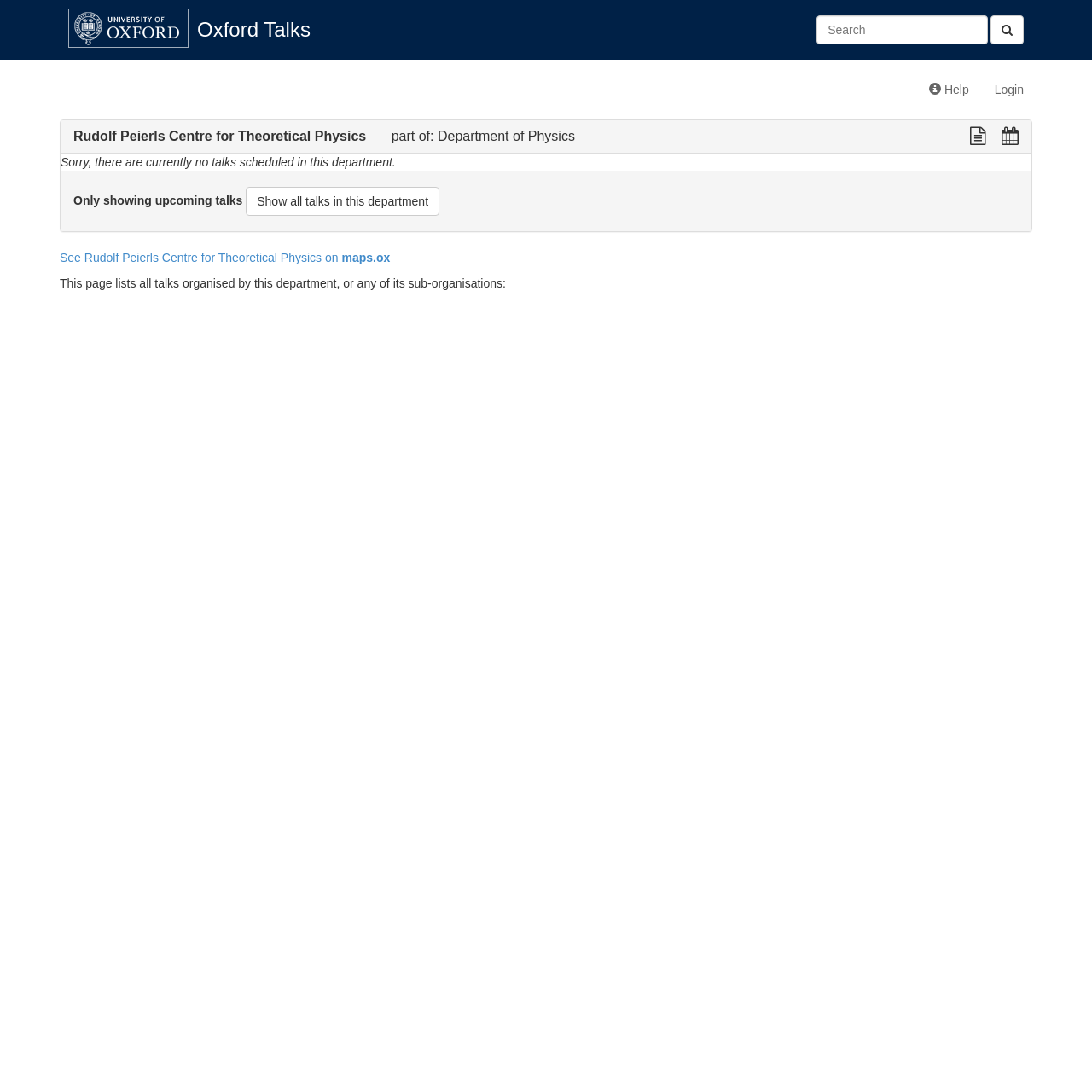Articulate a detailed summary of the webpage's content and design.

The webpage is about the Rudolf Peierls Centre for Theoretical Physics at Oxford University. At the top left, there is a logo image with a link to the centre's homepage. Next to it, there is a link to Oxford Talks. 

On the top right, there is a search bar with a button and a placeholder text "Search". Below the search bar, there are two links: "Help" and "Login". 

The main content of the page starts with a heading that describes the centre as part of the Department of Physics, with links to view the department's talks in plain text and to import them into a calendar. 

Below the heading, there is a message apologizing for the lack of scheduled talks in the department. Underneath, there is a note indicating that only upcoming talks are being shown, with a link to display all talks in the department. 

Further down, there is a link to view the centre's location on maps.ox. Finally, there is a paragraph explaining that the page lists all talks organized by the department or its sub-organisations.